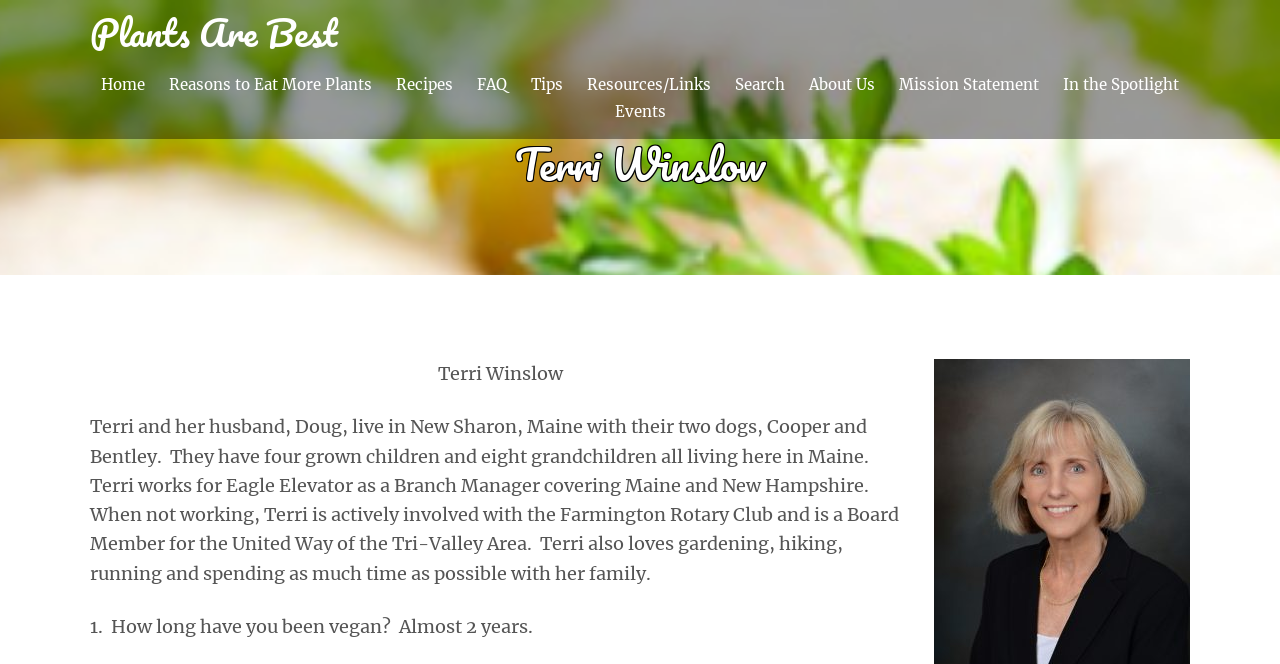Identify and provide the bounding box for the element described by: "In the Spotlight".

[0.83, 0.111, 0.921, 0.145]